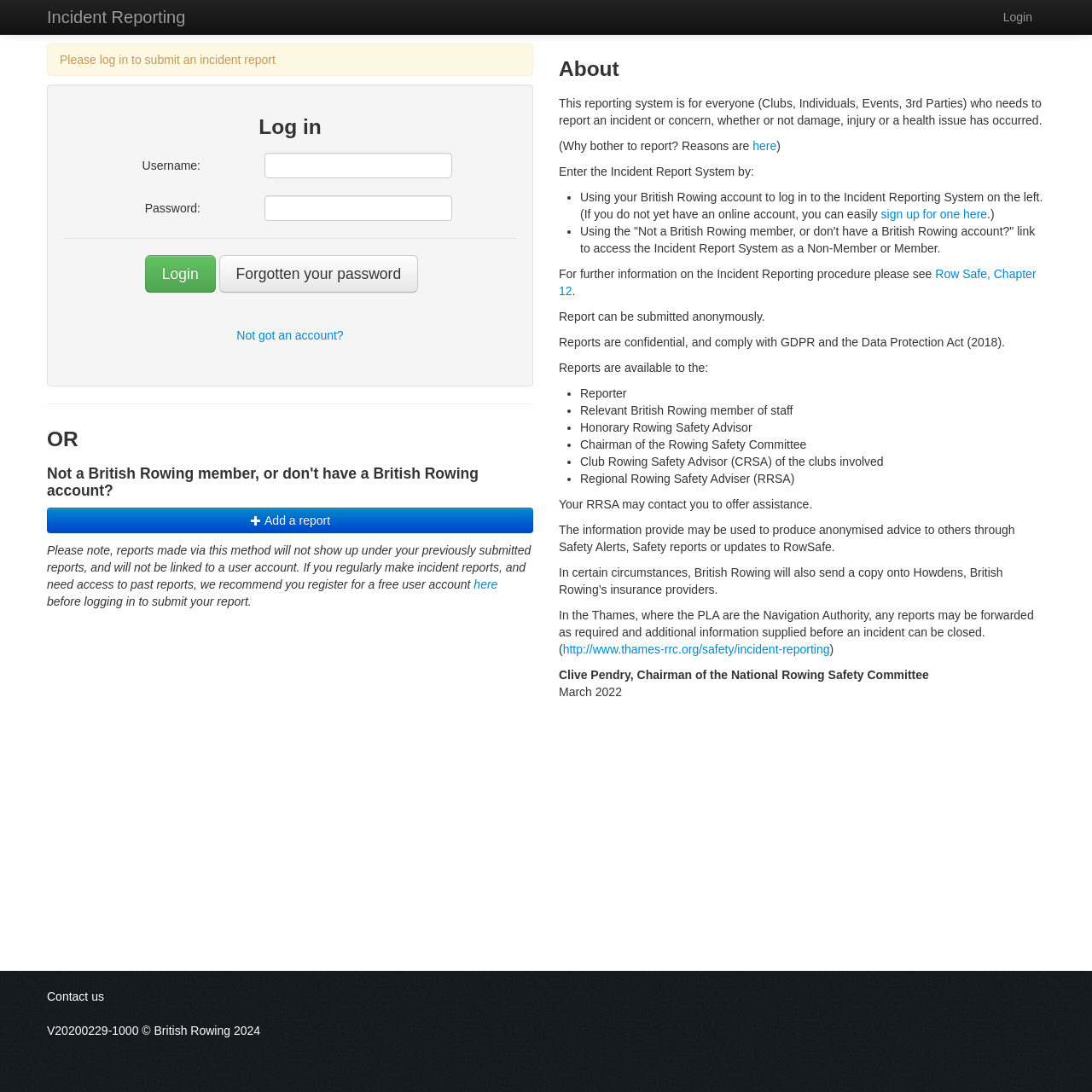Given the element description "sign up for one here", identify the bounding box of the corresponding UI element.

[0.807, 0.19, 0.904, 0.202]